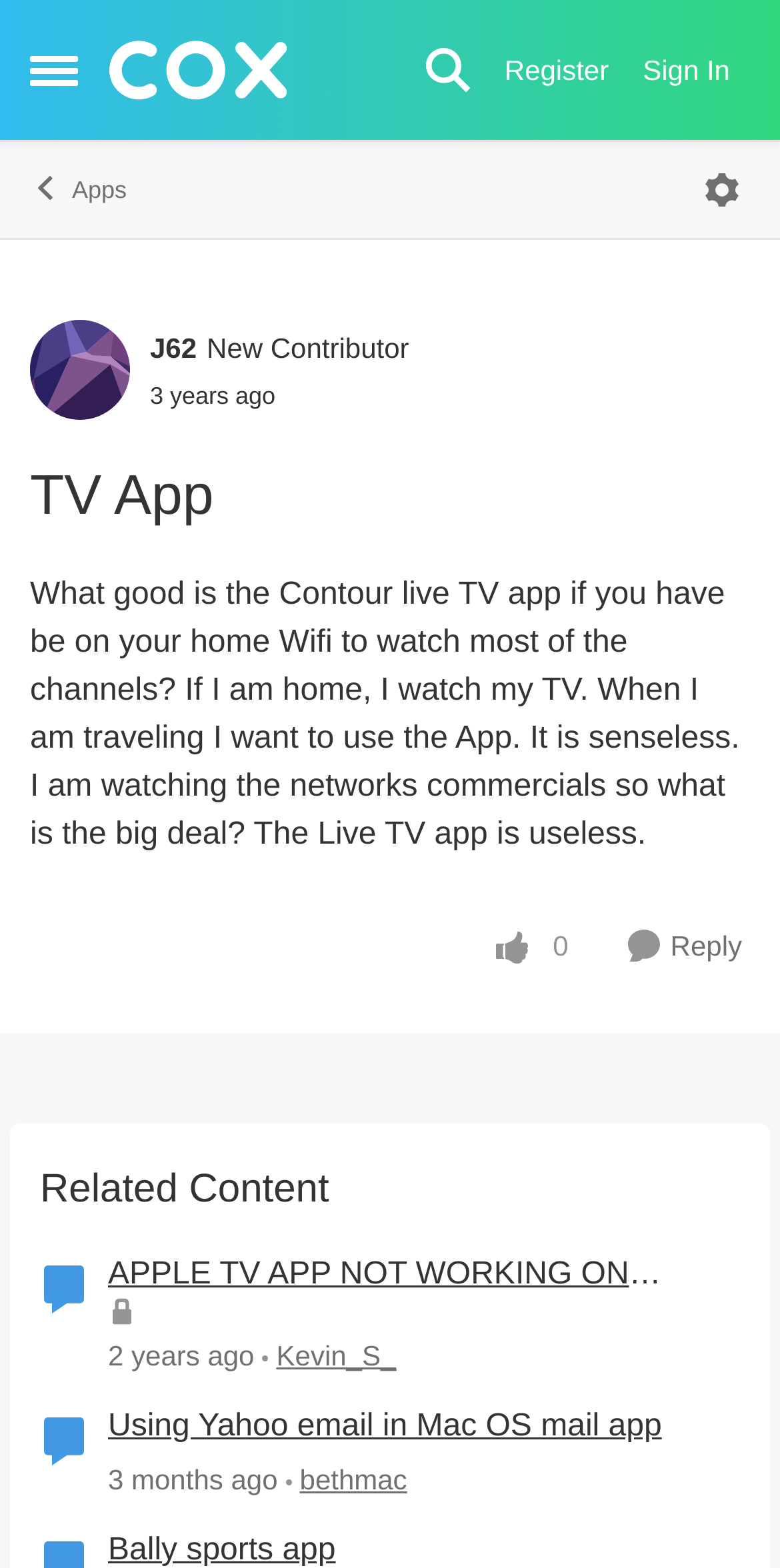Write an extensive caption that covers every aspect of the webpage.

This webpage appears to be a forum discussion page within the Cox Community, specifically focused on the TV App. At the top left, there is a button to open the side menu, and next to it, the brand logo is displayed as an image. On the top right, there are links to register and sign in, as well as a search button.

Below the top navigation, there is a breadcrumbs navigation section that shows the current location within the forum. The main content of the page is a forum discussion thread, with the title "TV App" and a post from the author "J62" that discusses the limitations of the Contour live TV app. The post is accompanied by the author's avatar image and information about when the post was made.

Below the post, there are buttons to like, reply, and view kudos count. The reply button has a text label "Reply". Further down, there is a section titled "Related Content" that lists several related forum discussions, each with a title, author, and timestamp. These discussions include topics such as "APPLE TV APP NOT WORKING ON CONTOUR BOX" and "Using Yahoo email in Mac OS mail app". Each discussion has an icon indicating that it is a forum topic.